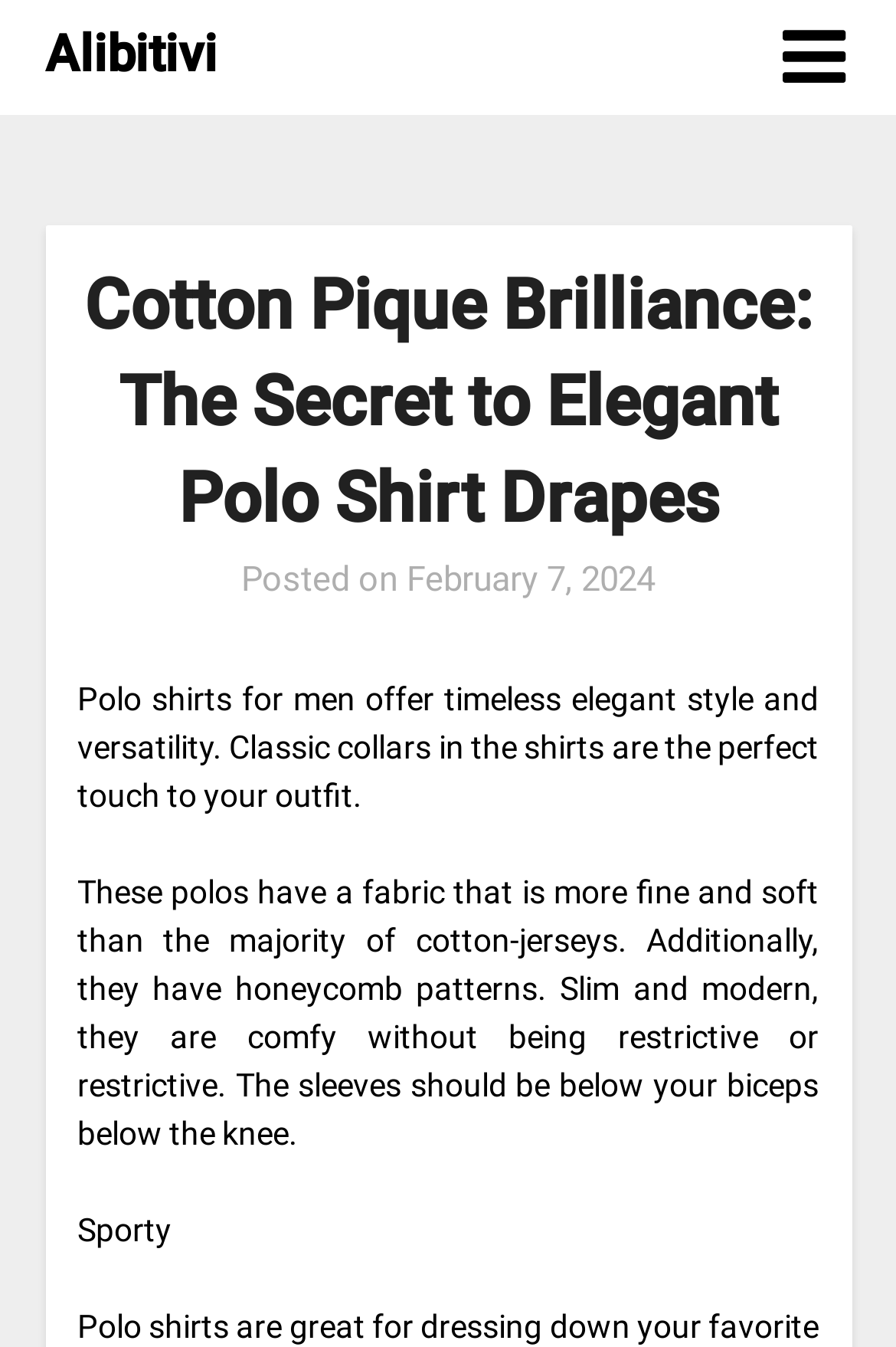Answer the question in one word or a short phrase:
What type of shirts are being described?

Polo shirts